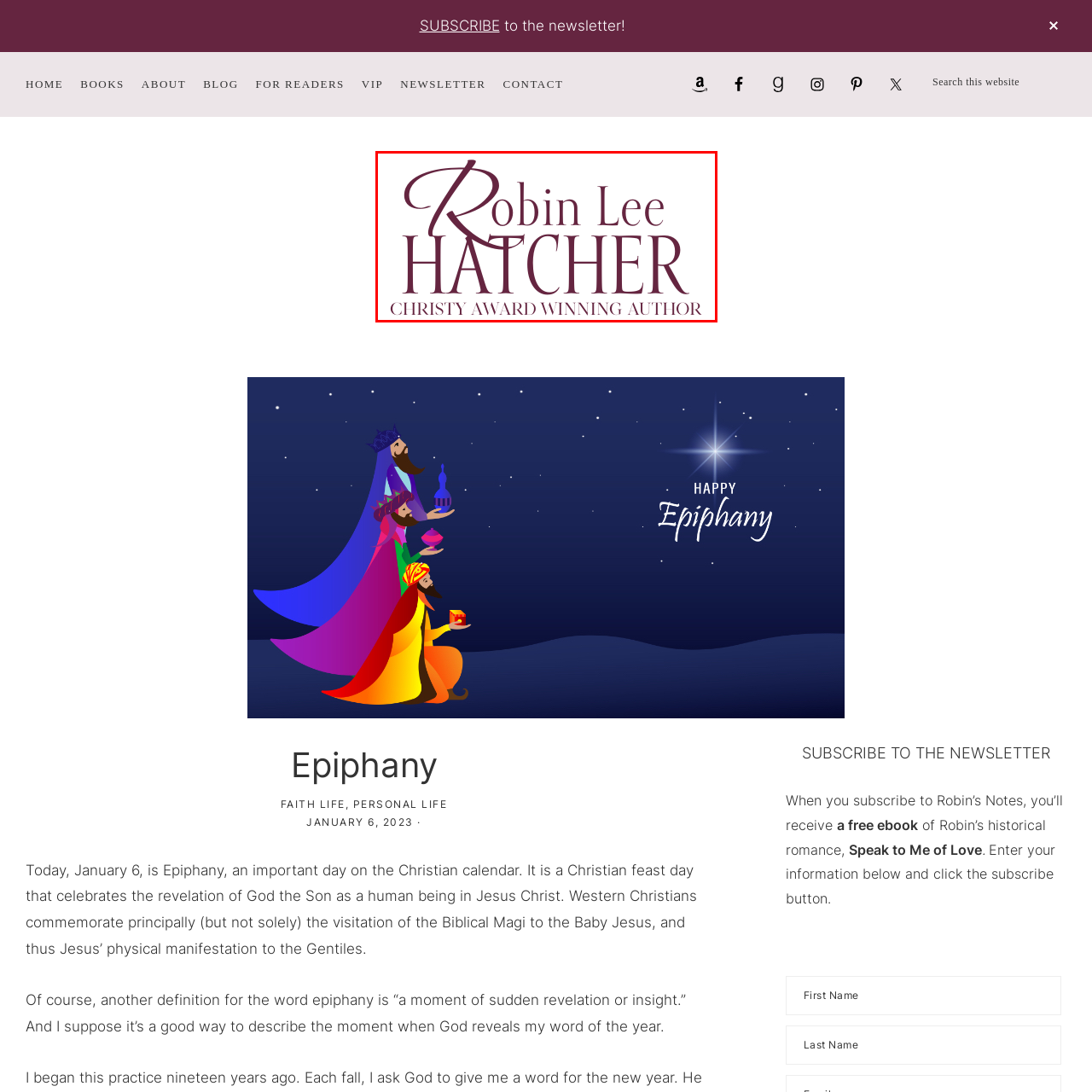What award has the author won?
Please examine the image within the red bounding box and provide your answer using just one word or phrase.

Christy Award